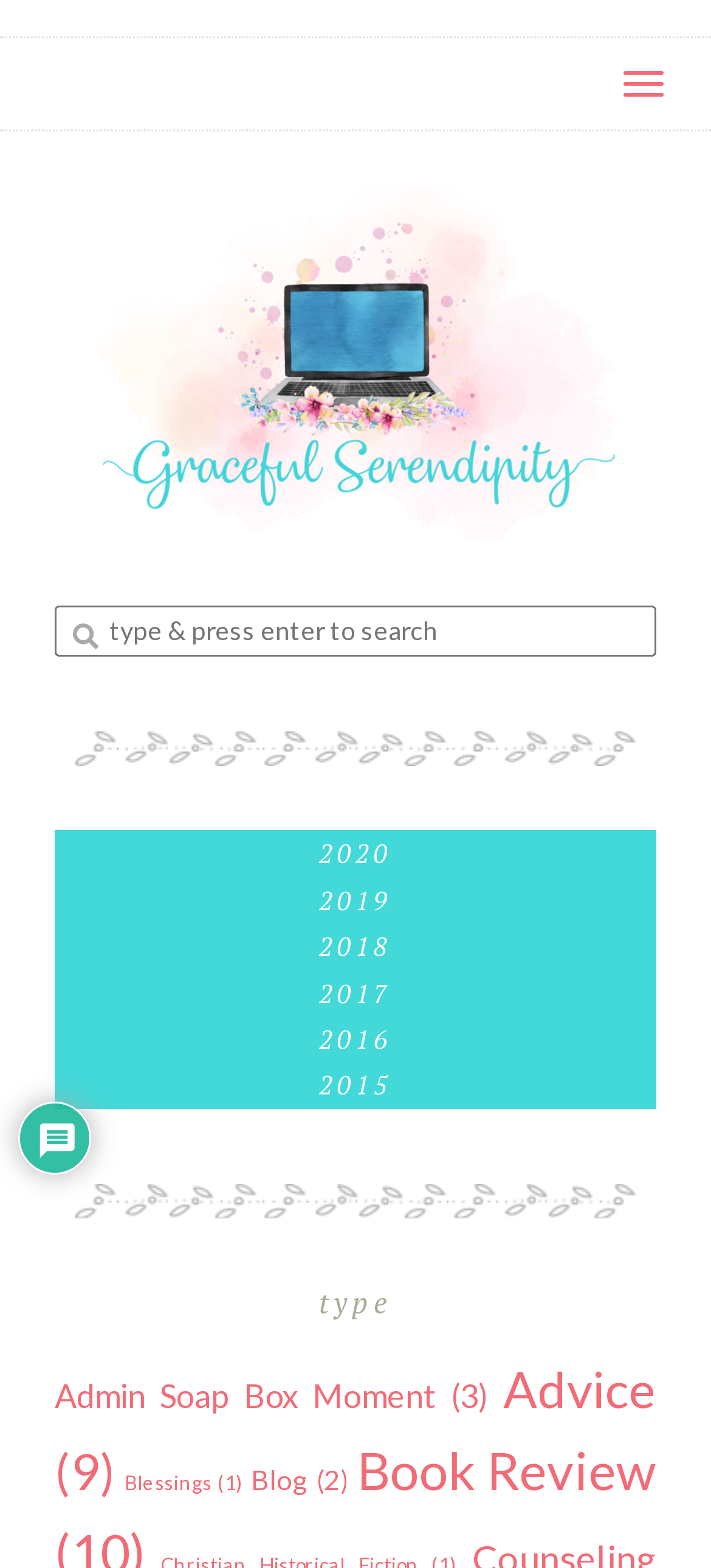How many categories are listed under 'type'? Based on the image, give a response in one word or a short phrase.

5